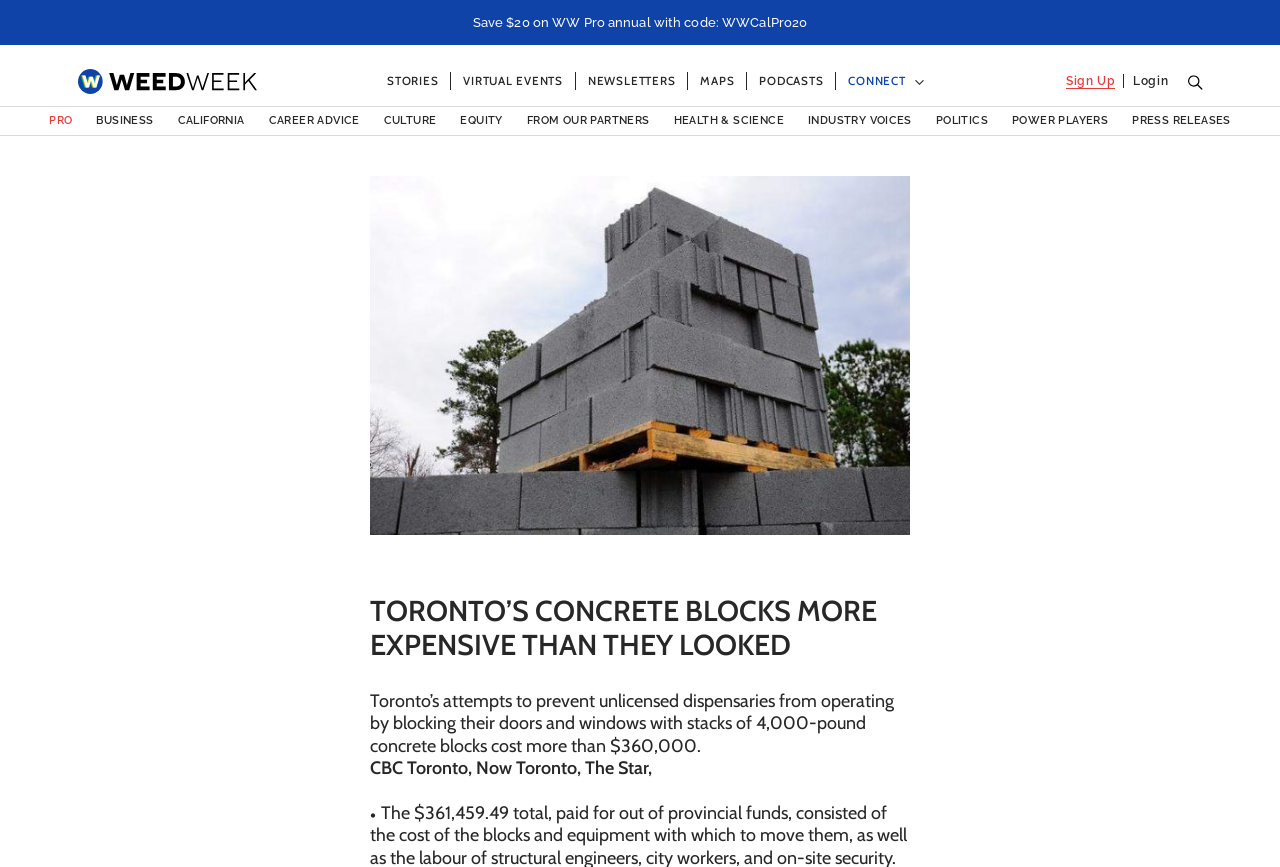What sources are cited in the article?
Could you give a comprehensive explanation in response to this question?

The sources cited in the article can be determined by looking at the text 'CBC Toronto, Now Toronto, The Star', which indicates that the article cites these sources.